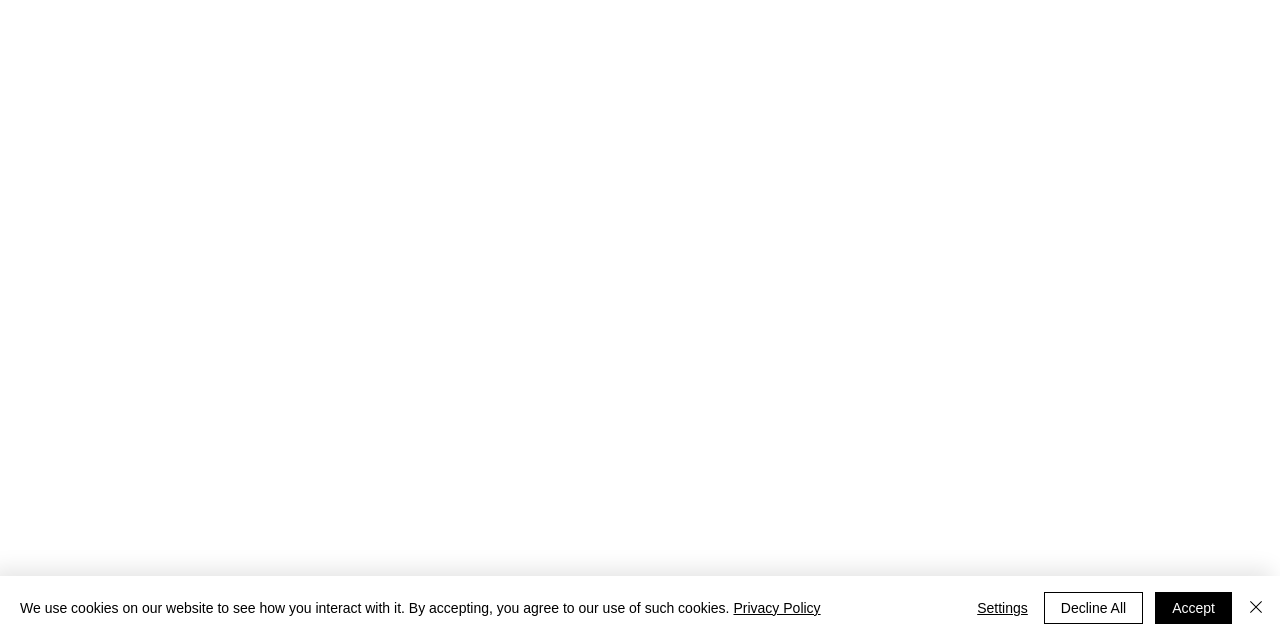Provide the bounding box coordinates of the HTML element described as: "Decline All". The bounding box coordinates should be four float numbers between 0 and 1, i.e., [left, top, right, bottom].

[0.815, 0.925, 0.893, 0.975]